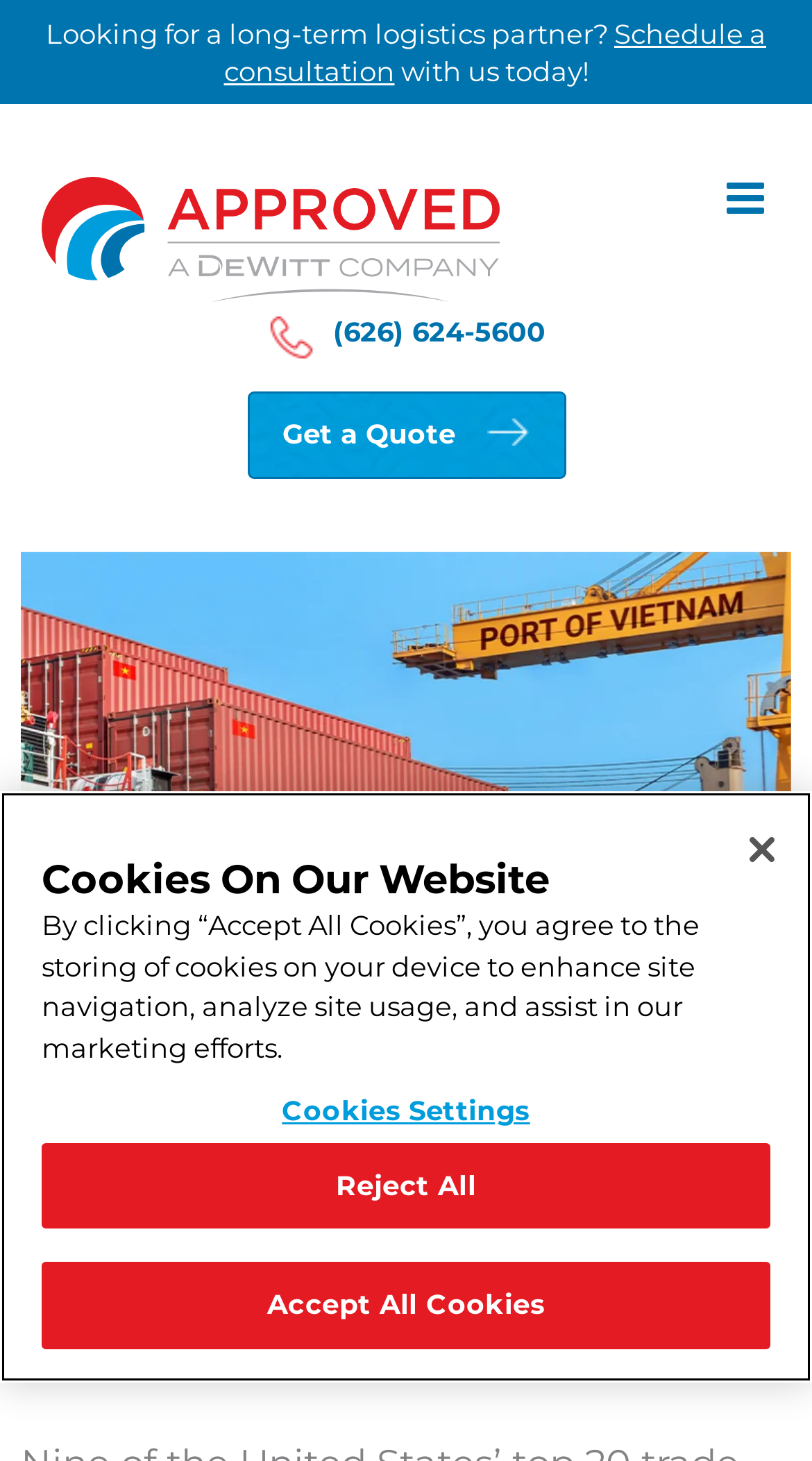What is the topic of the webpage?
Please give a detailed answer to the question using the information shown in the image.

I determined the topic of the webpage by looking at the meta description and the content of the webpage, which suggests that it is a guide to shipping freight from Asia to the U.S.